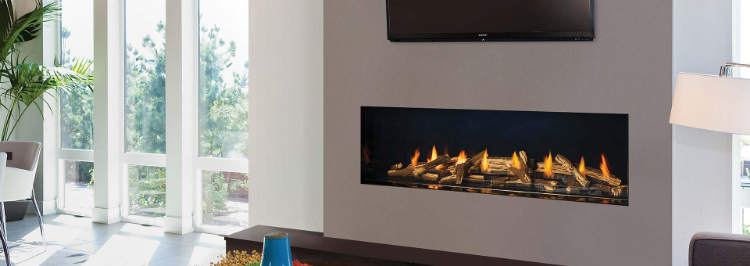Describe thoroughly the contents of the image.

This image showcases a modern gas fireplace, elegantly integrated into a stylish living room setting. The fireplace features a sleek design with a wide viewing area, displaying realistic flames along with decorative logs, which create a warm and inviting ambiance. Above the fireplace, a flat-screen TV is mounted on the wall, enhancing the contemporary feel of the space. Large windows allow natural light to flood the room, while greenery outside adds a touch of nature. This setup demonstrates not just the aesthetic appeal of gas fireplaces, but also their potential as a focal point in home decor, providing both warmth and a cozy atmosphere.